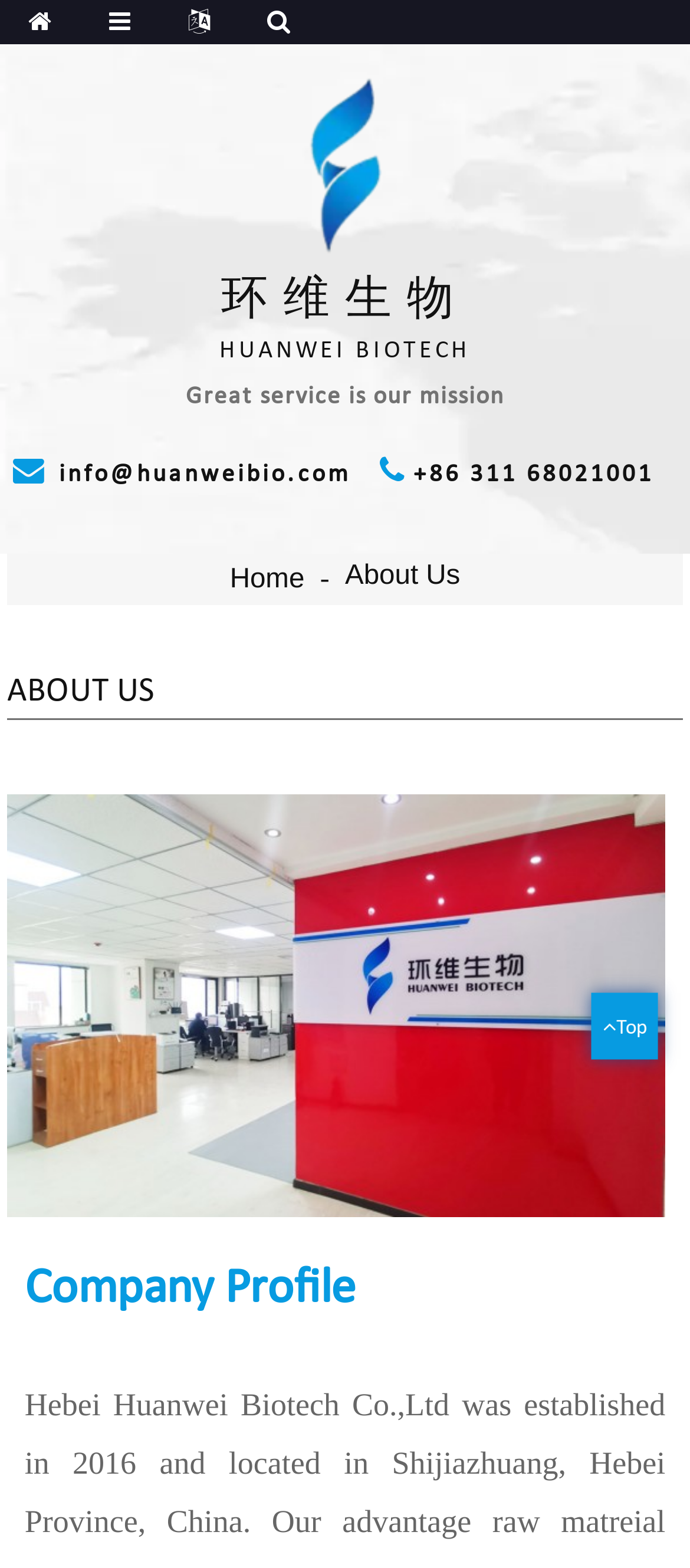Please answer the following question using a single word or phrase: 
What is the company name?

Huanwei Biotech